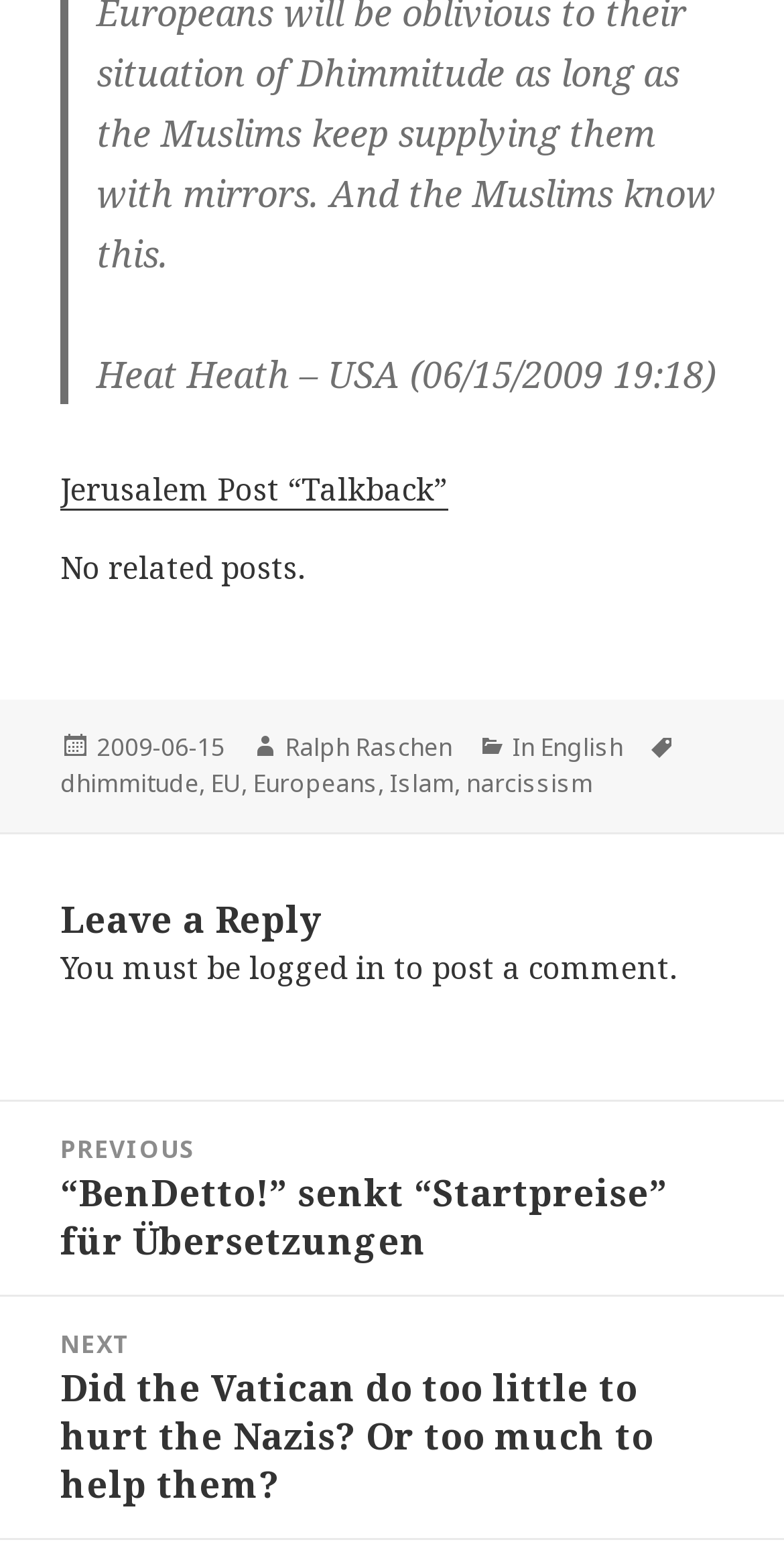Refer to the screenshot and give an in-depth answer to this question: Who is the author of the post?

The author of the post is mentioned in the footer section of the webpage, where it is written as 'Author Ralph Raschen'.